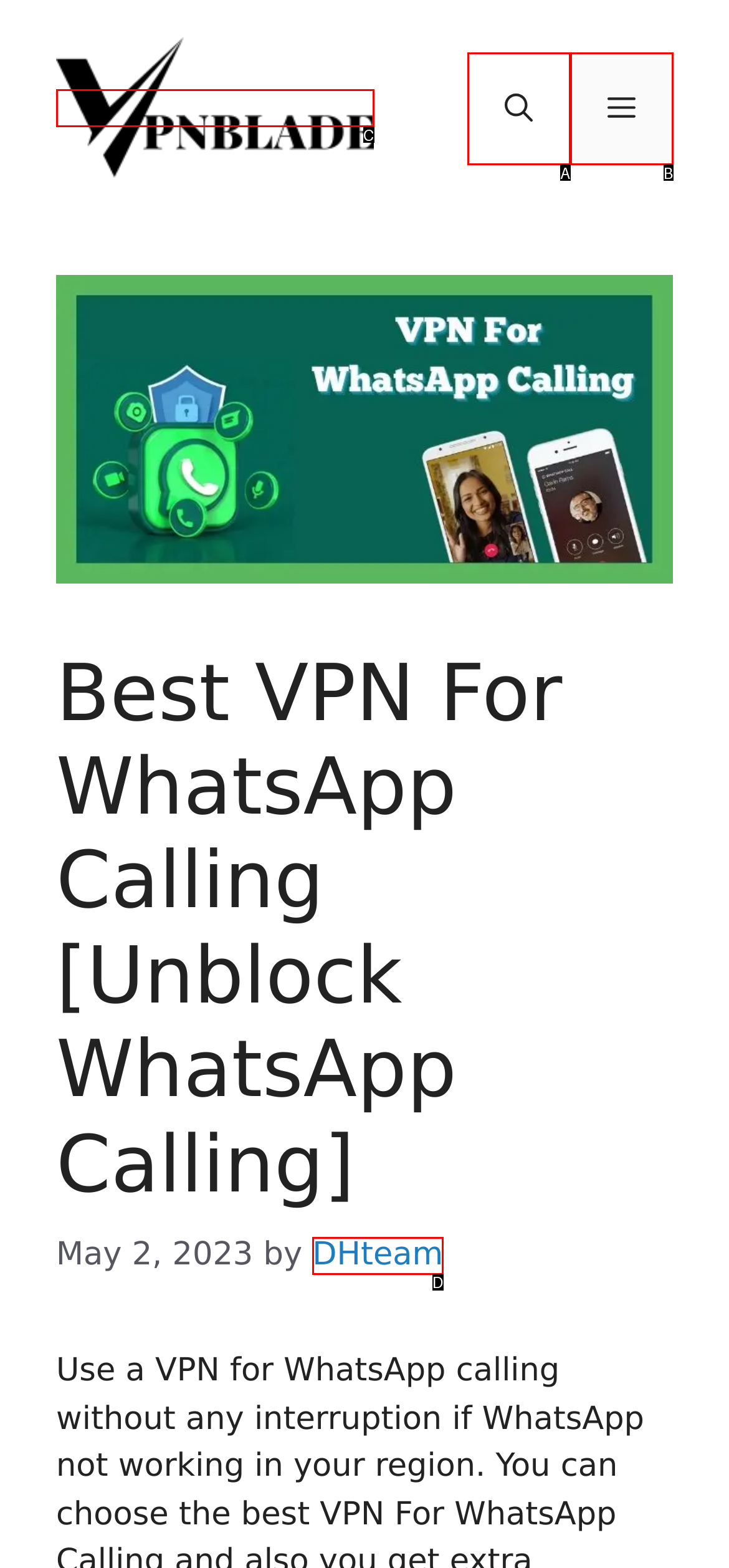Find the option that matches this description: aria-label="Open search"
Provide the matching option's letter directly.

A